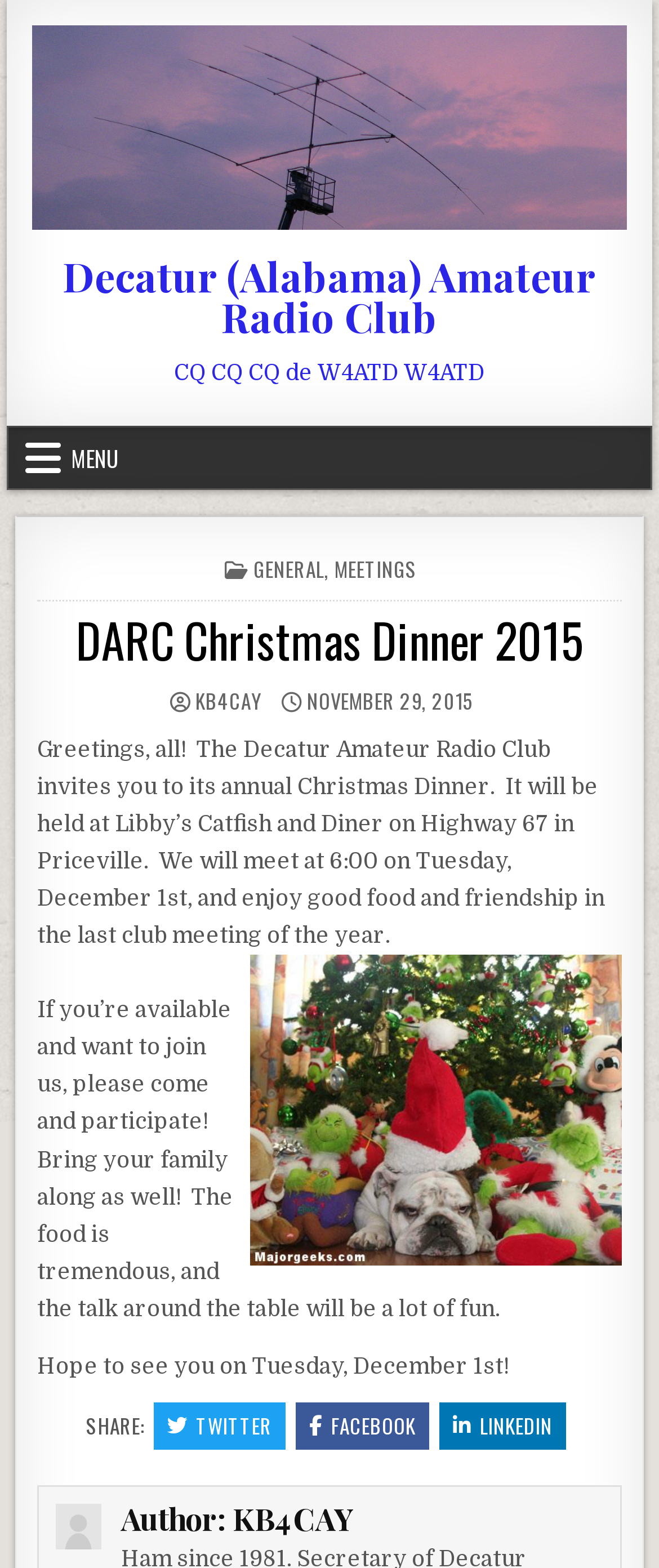Please respond in a single word or phrase: 
What is the name of the amateur radio club?

Decatur Amateur Radio Club